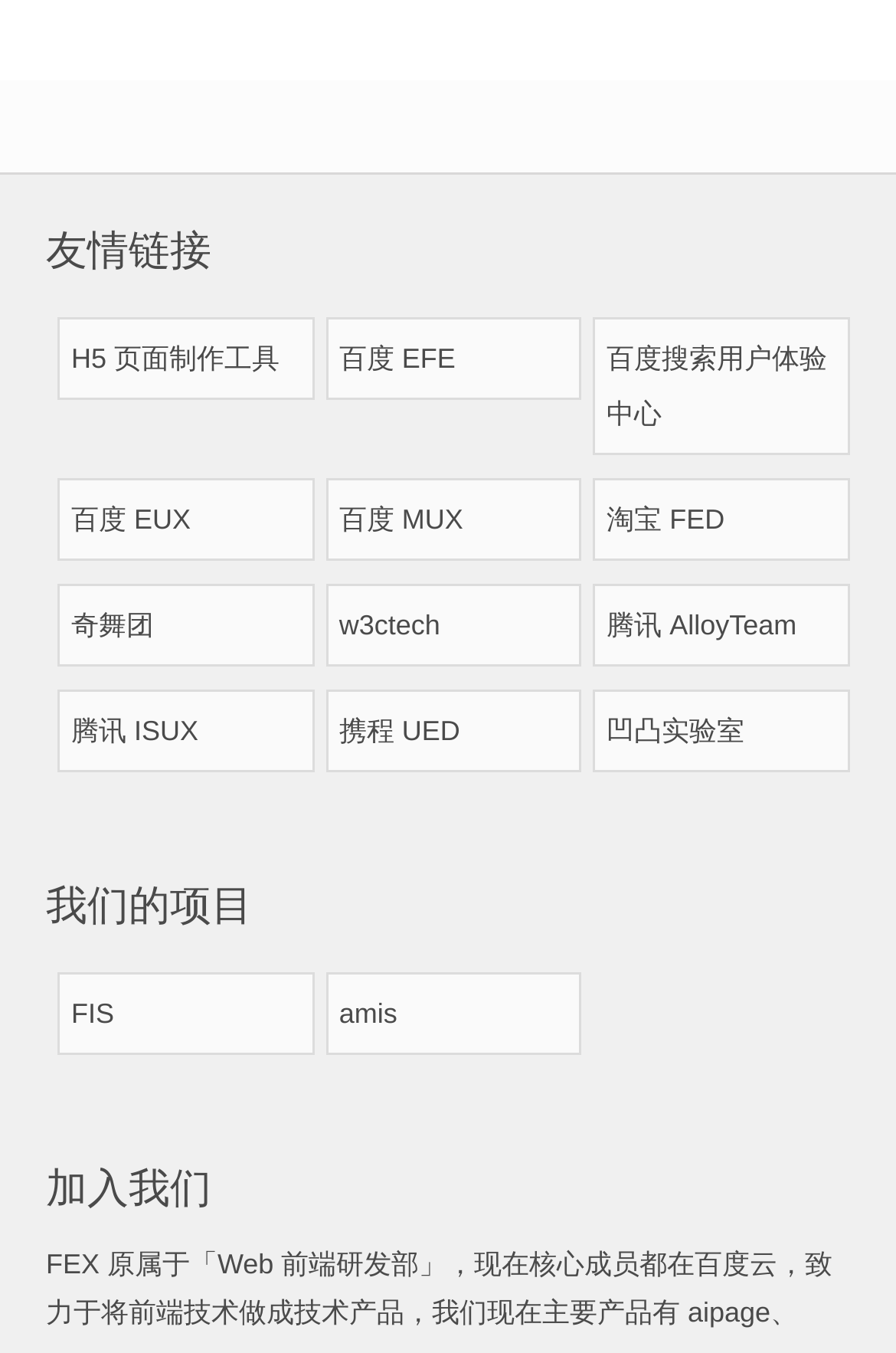Using the element description 携程 UED, predict the bounding box coordinates for the UI element. Provide the coordinates in (top-left x, top-left y, bottom-right x, bottom-right y) format with values ranging from 0 to 1.

[0.363, 0.51, 0.649, 0.571]